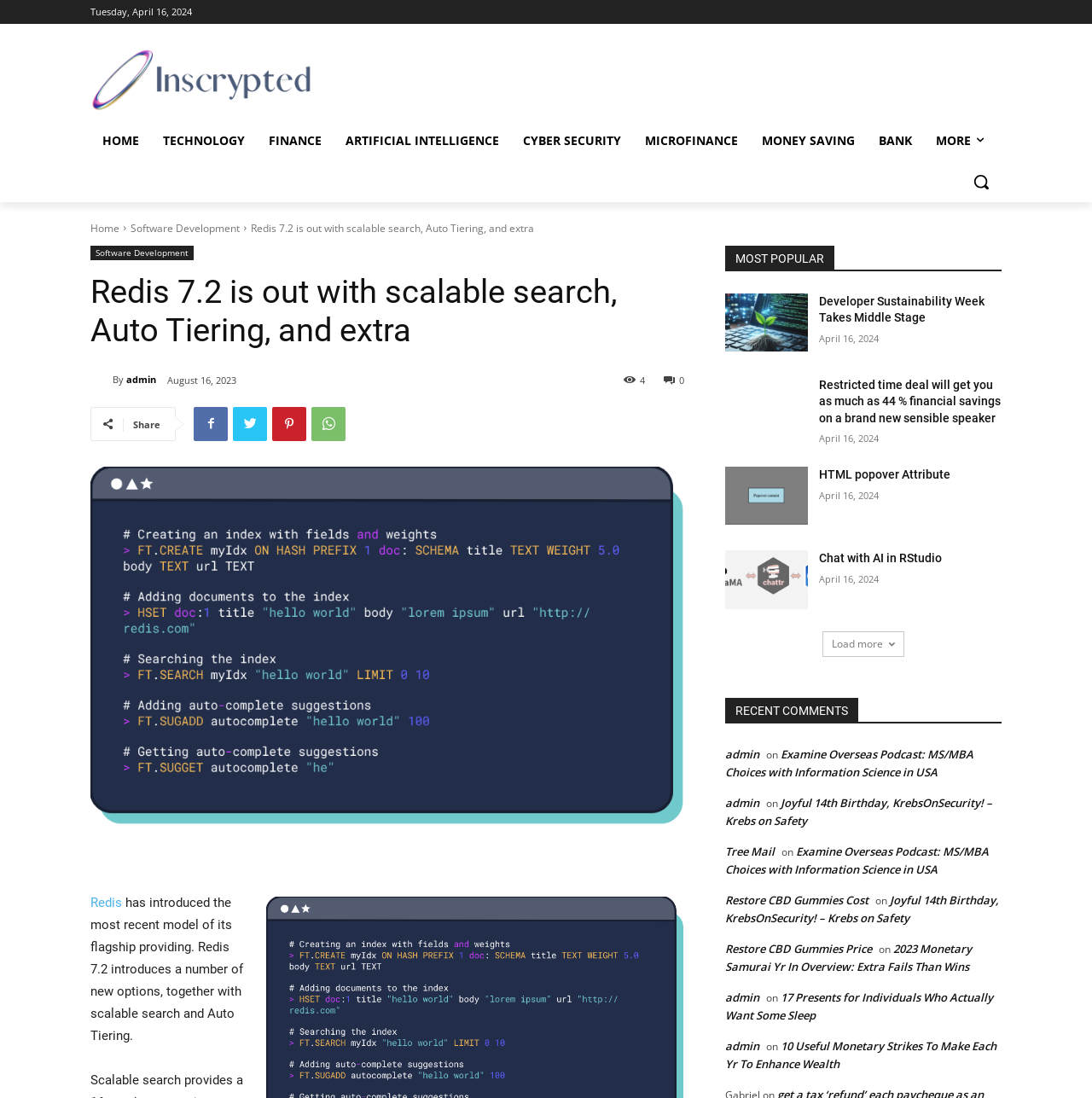Find the bounding box of the UI element described as: "Cyber Security". The bounding box coordinates should be given as four float values between 0 and 1, i.e., [left, top, right, bottom].

[0.468, 0.109, 0.58, 0.147]